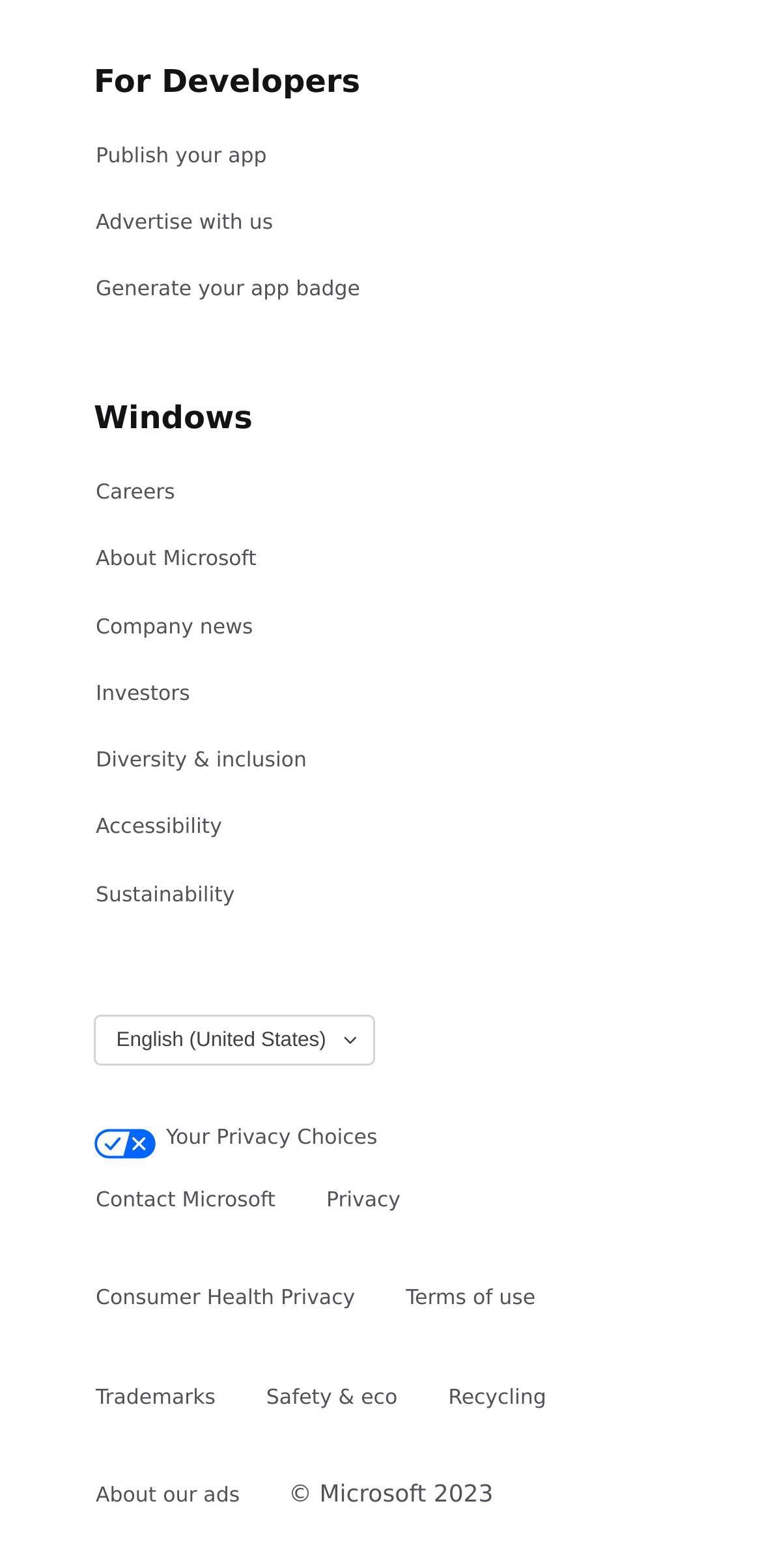Identify the bounding box coordinates for the element you need to click to achieve the following task: "Contact Microsoft". Provide the bounding box coordinates as four float numbers between 0 and 1, in the form [left, top, right, bottom].

[0.123, 0.75, 0.364, 0.782]